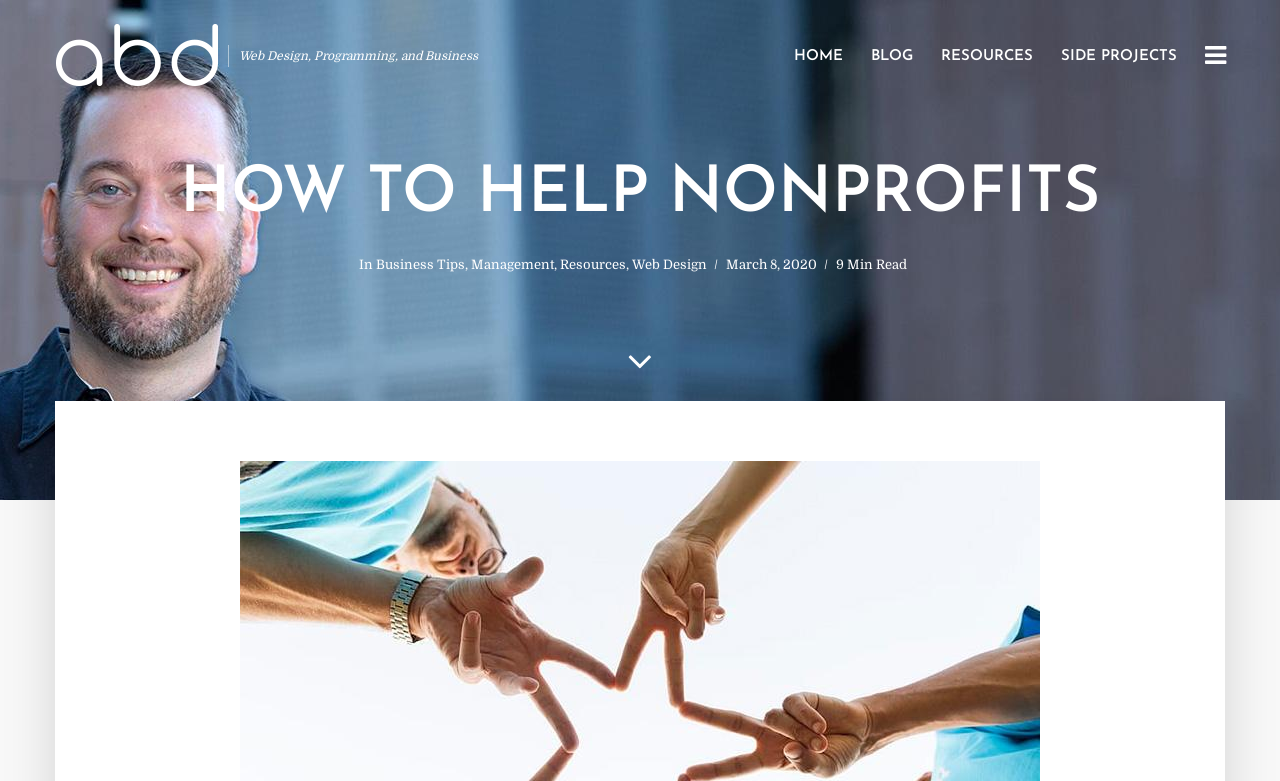Please find the bounding box coordinates of the element that needs to be clicked to perform the following instruction: "read the article about Business Tips". The bounding box coordinates should be four float numbers between 0 and 1, represented as [left, top, right, bottom].

[0.293, 0.33, 0.363, 0.354]